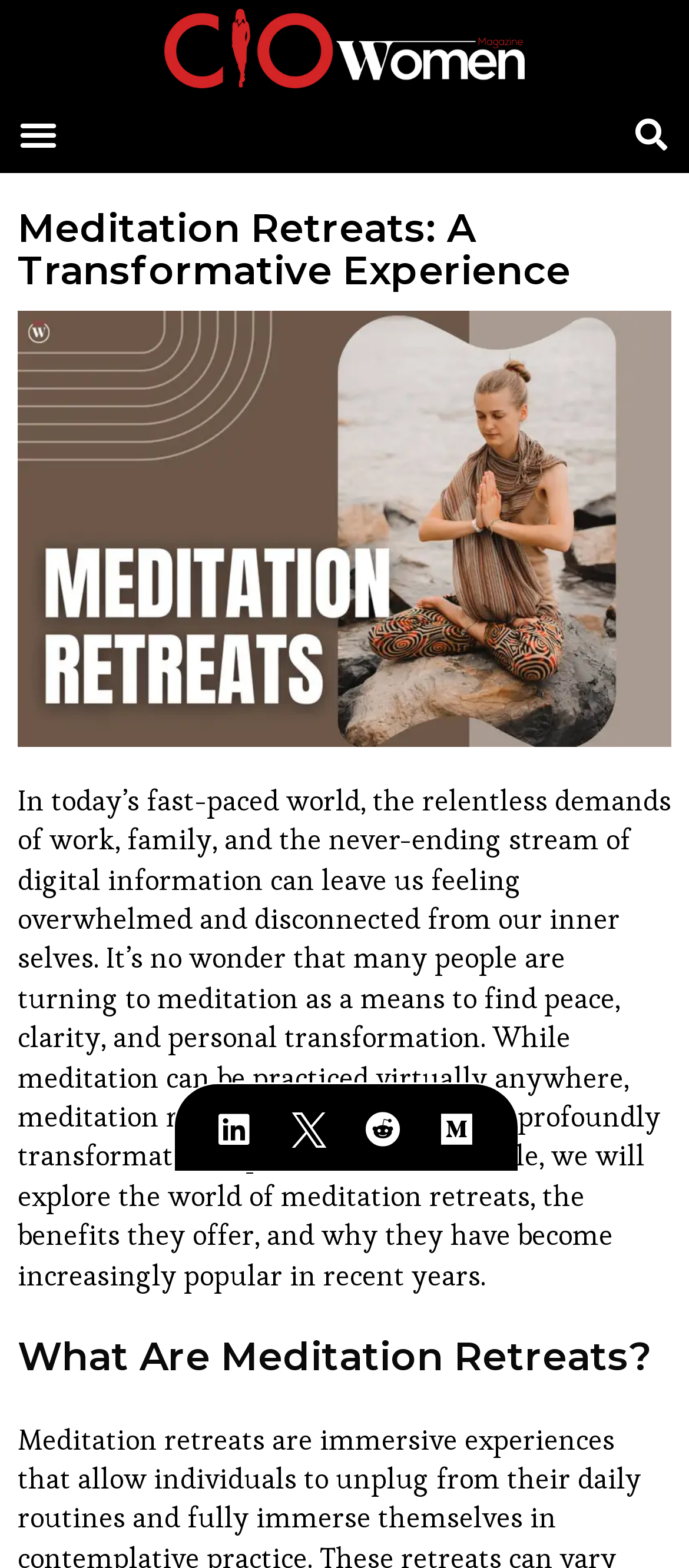Locate the heading on the webpage and return its text.

Meditation Retreats: A Transformative Experience